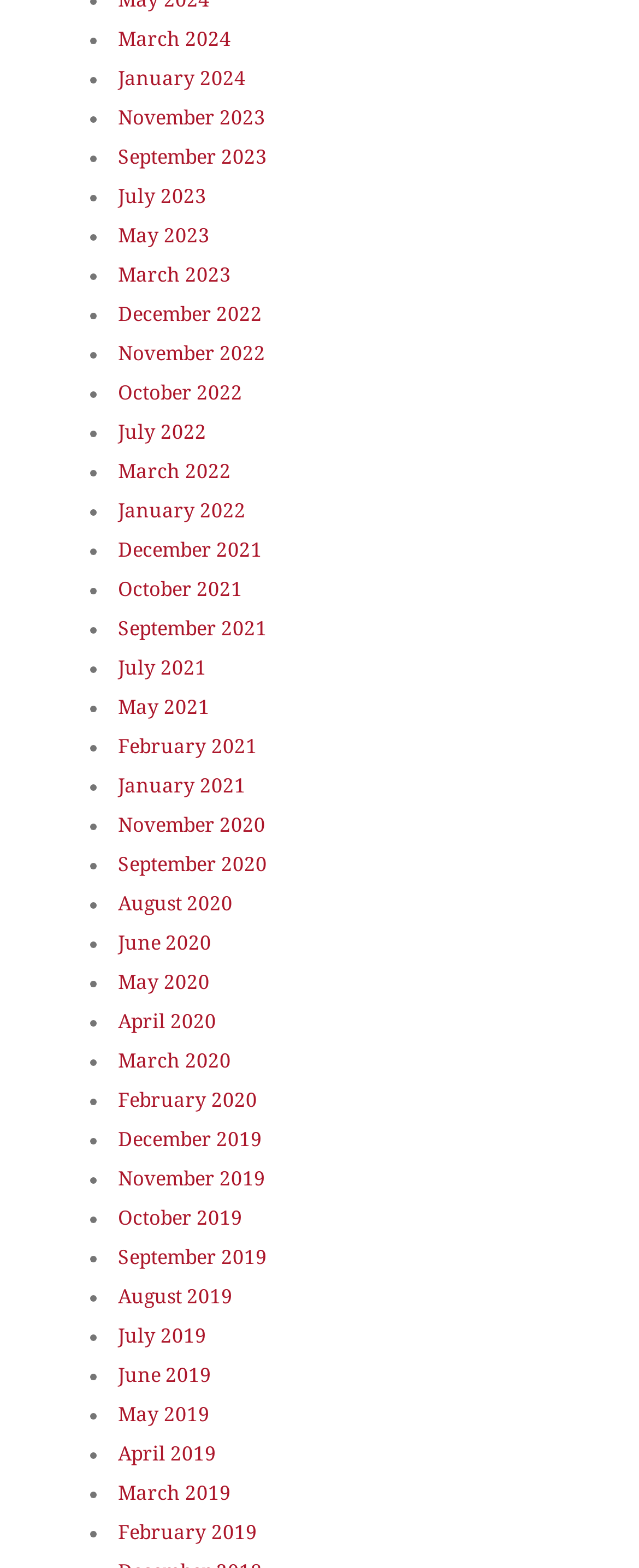Please examine the image and provide a detailed answer to the question: Are the months listed in chronological order?

I examined the list of links on the webpage and found that the months are listed in chronological order, with the most recent month at the top and the earliest month at the bottom.